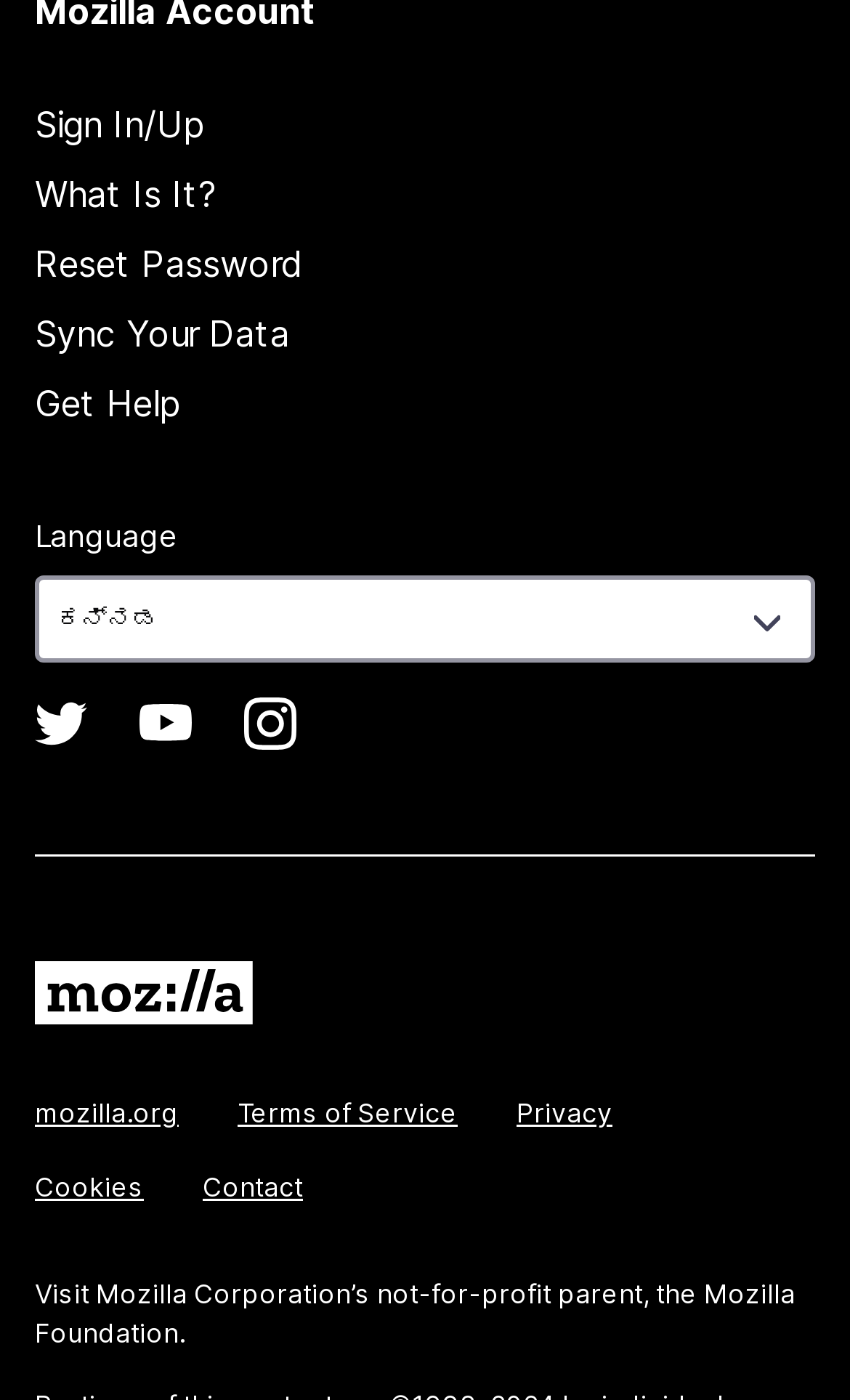Identify the bounding box coordinates of the clickable region necessary to fulfill the following instruction: "Get help". The bounding box coordinates should be four float numbers between 0 and 1, i.e., [left, top, right, bottom].

[0.041, 0.272, 0.21, 0.303]